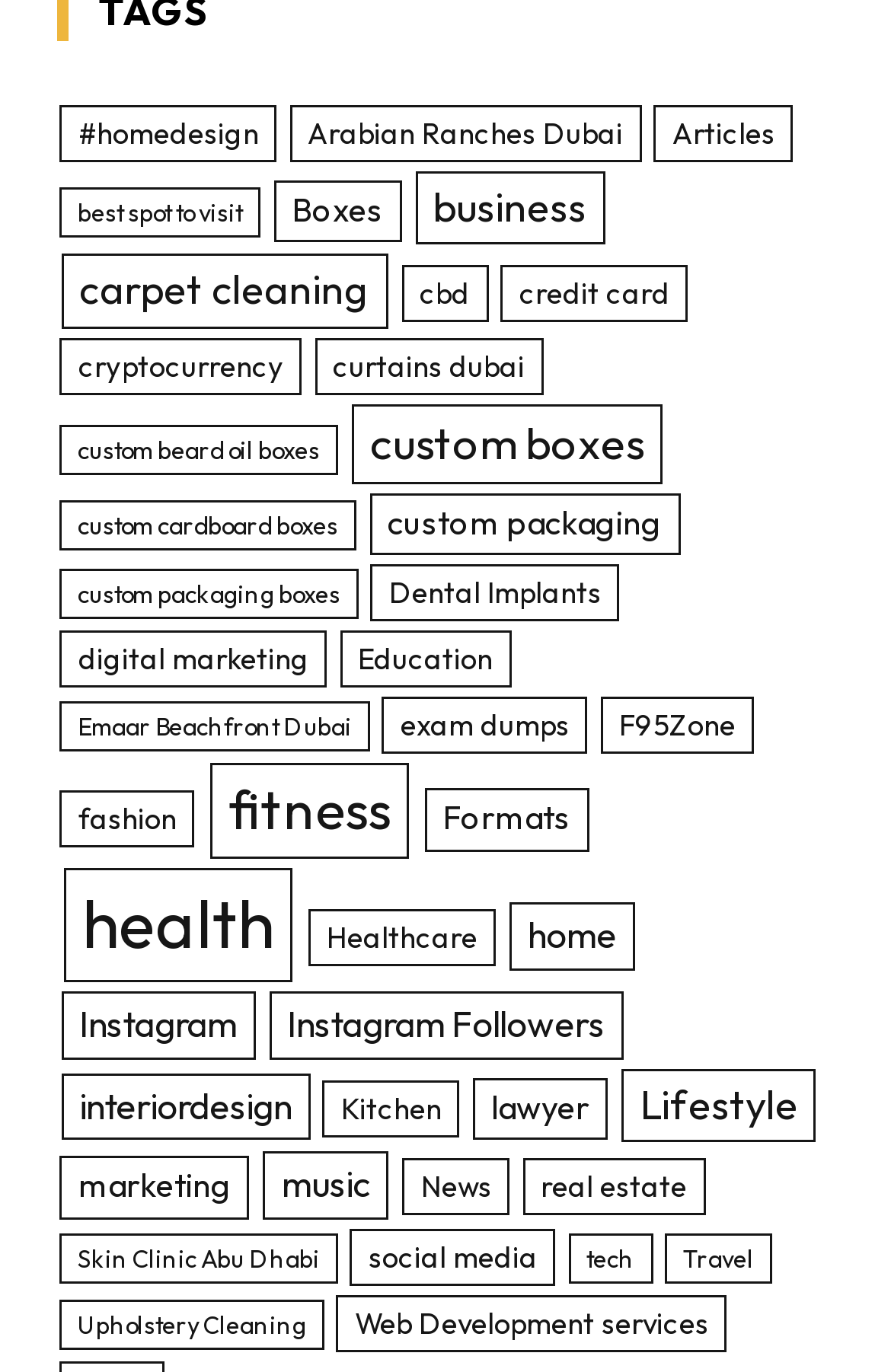For the following element description, predict the bounding box coordinates in the format (top-left x, top-left y, bottom-right x, bottom-right y). All values should be floating point numbers between 0 and 1. Description: curtains dubai

[0.353, 0.246, 0.61, 0.287]